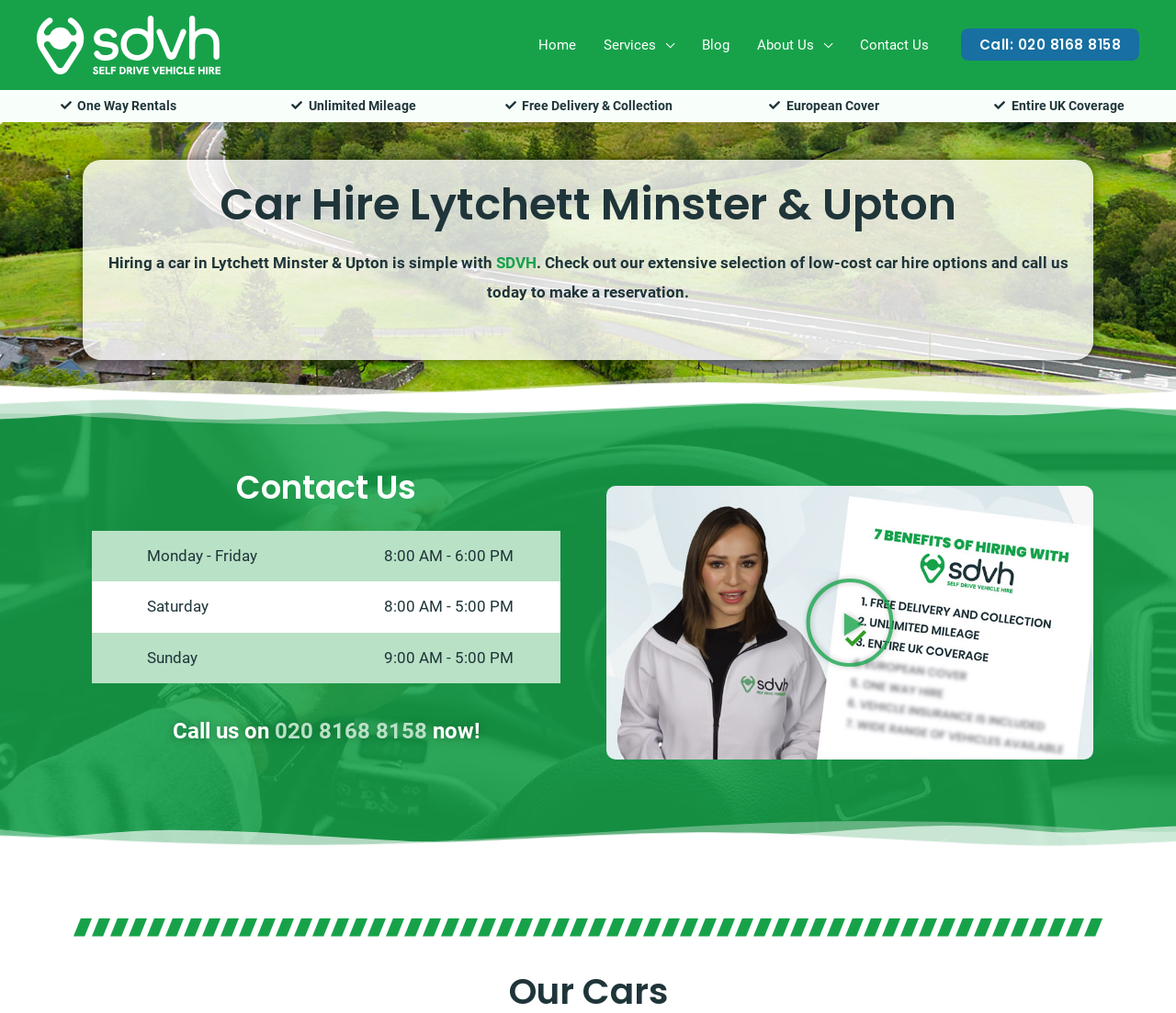What type of rentals do they offer?
Answer with a single word or short phrase according to what you see in the image.

One Way Rentals